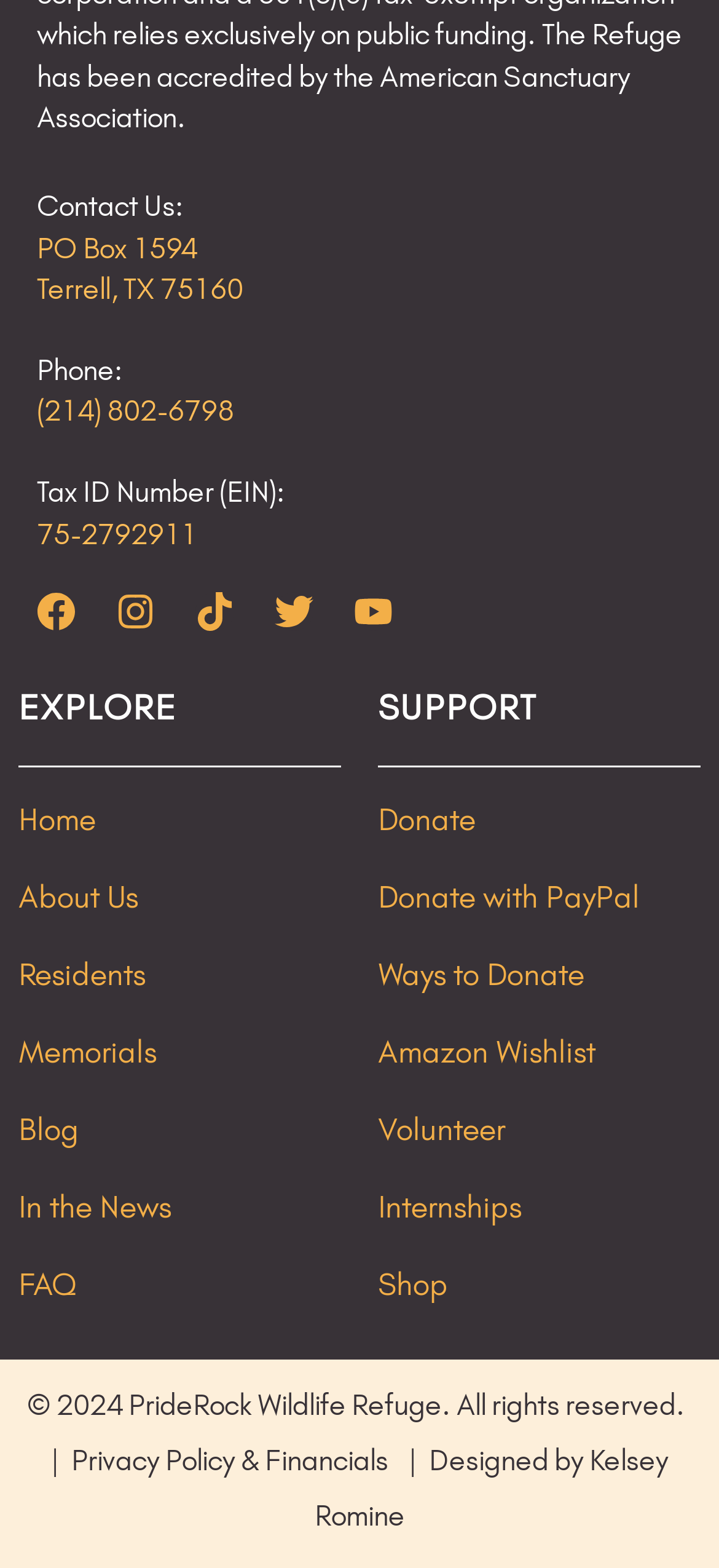Using the element description provided, determine the bounding box coordinates in the format (top-left x, top-left y, bottom-right x, bottom-right y). Ensure that all values are floating point numbers between 0 and 1. Element description: Privacy Policy & Financials

[0.099, 0.92, 0.54, 0.943]